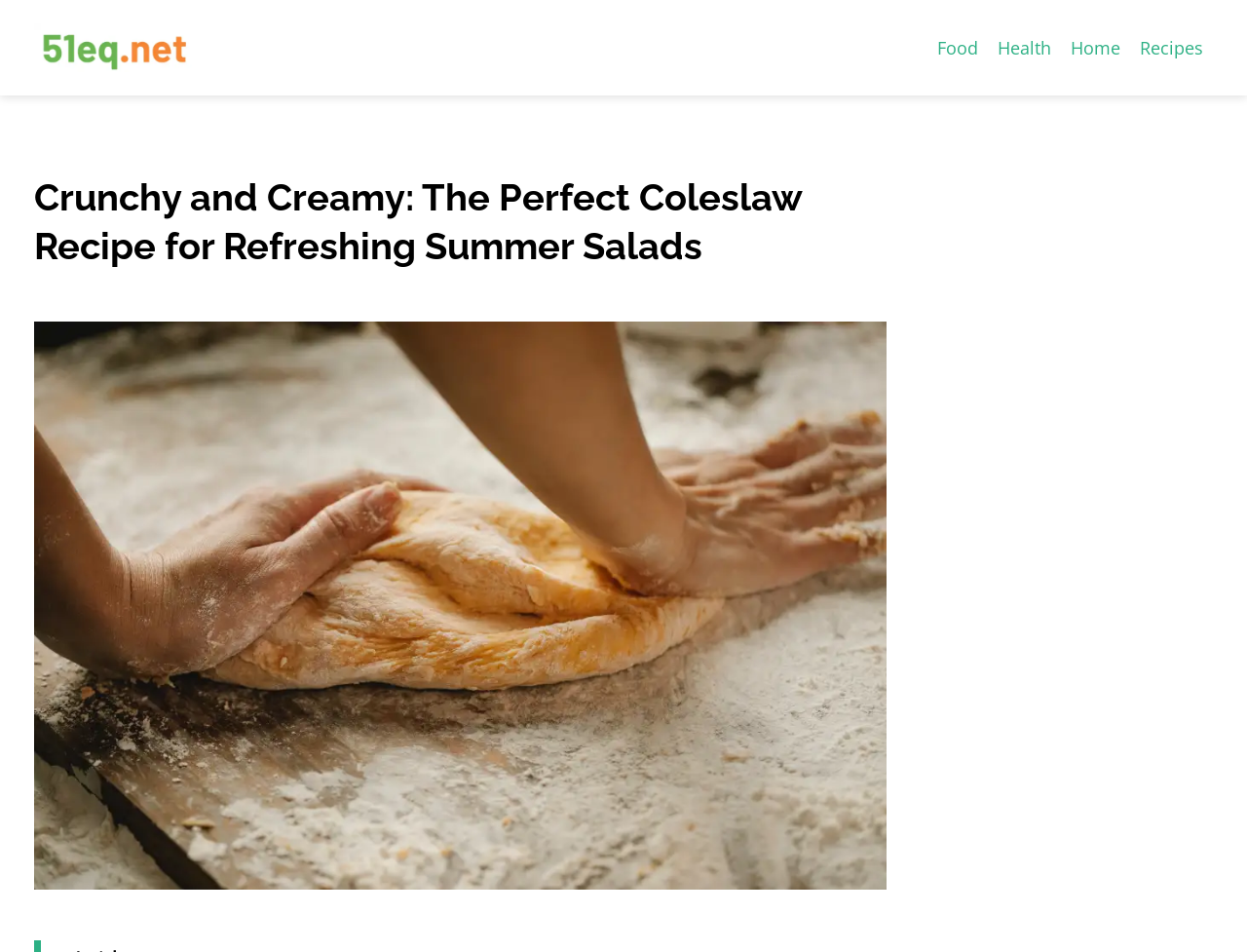Locate the bounding box of the UI element defined by this description: "The Practice of Leadership". The coordinates should be given as four float numbers between 0 and 1, formatted as [left, top, right, bottom].

None